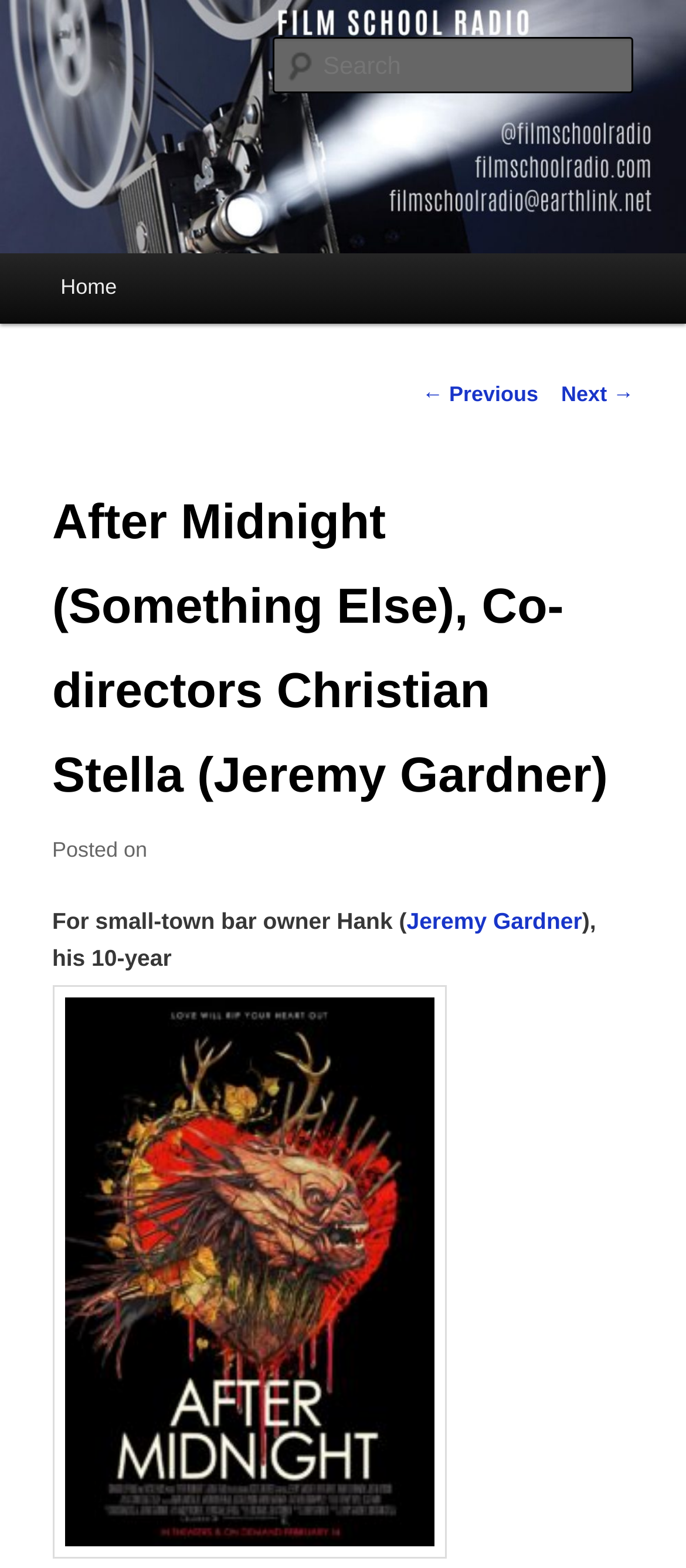Answer this question in one word or a short phrase: What is the topic of the interview?

After Midnight (Something Else)